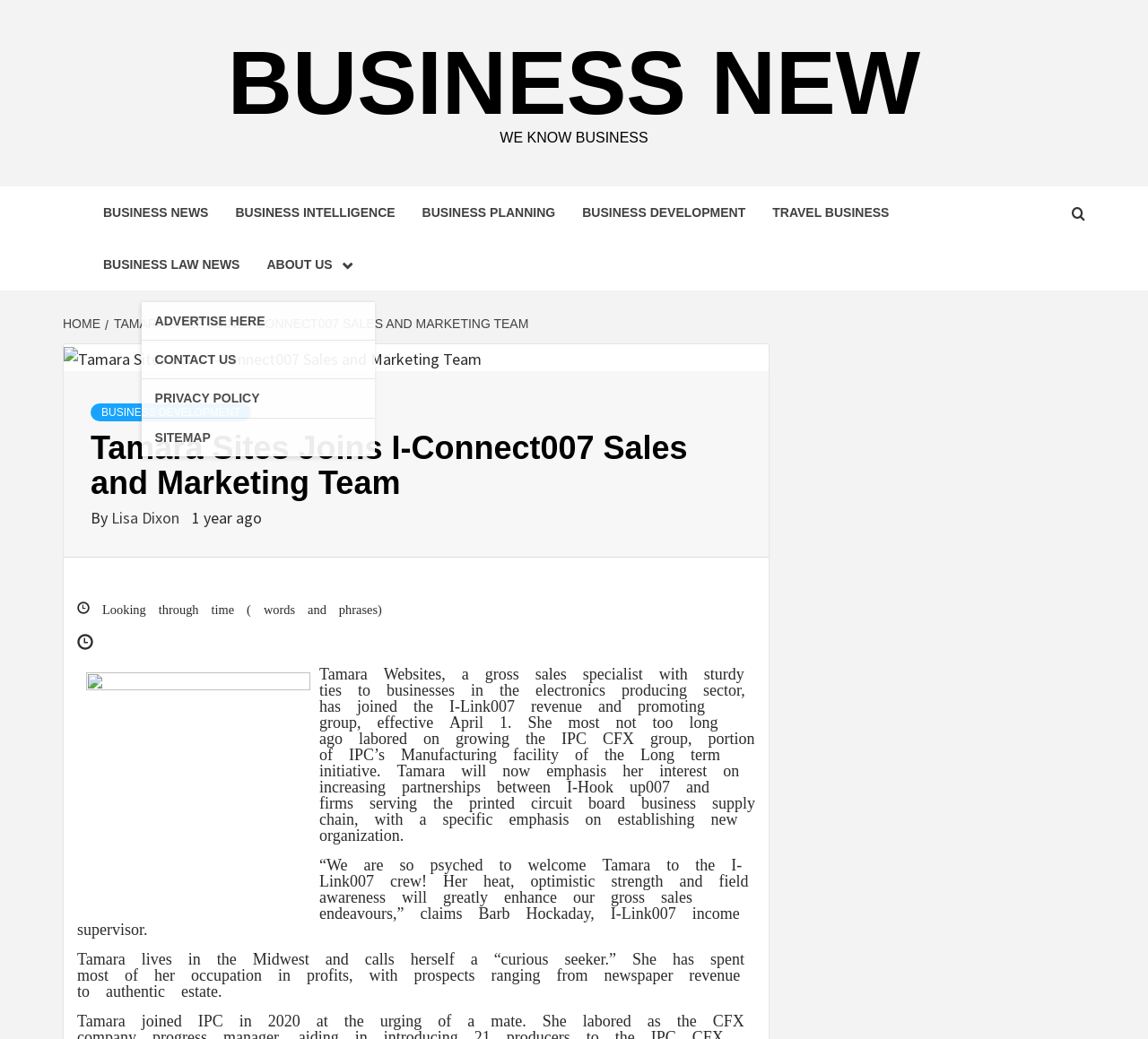What is Tamara Sites' personality trait?
Give a one-word or short-phrase answer derived from the screenshot.

Curious seeker